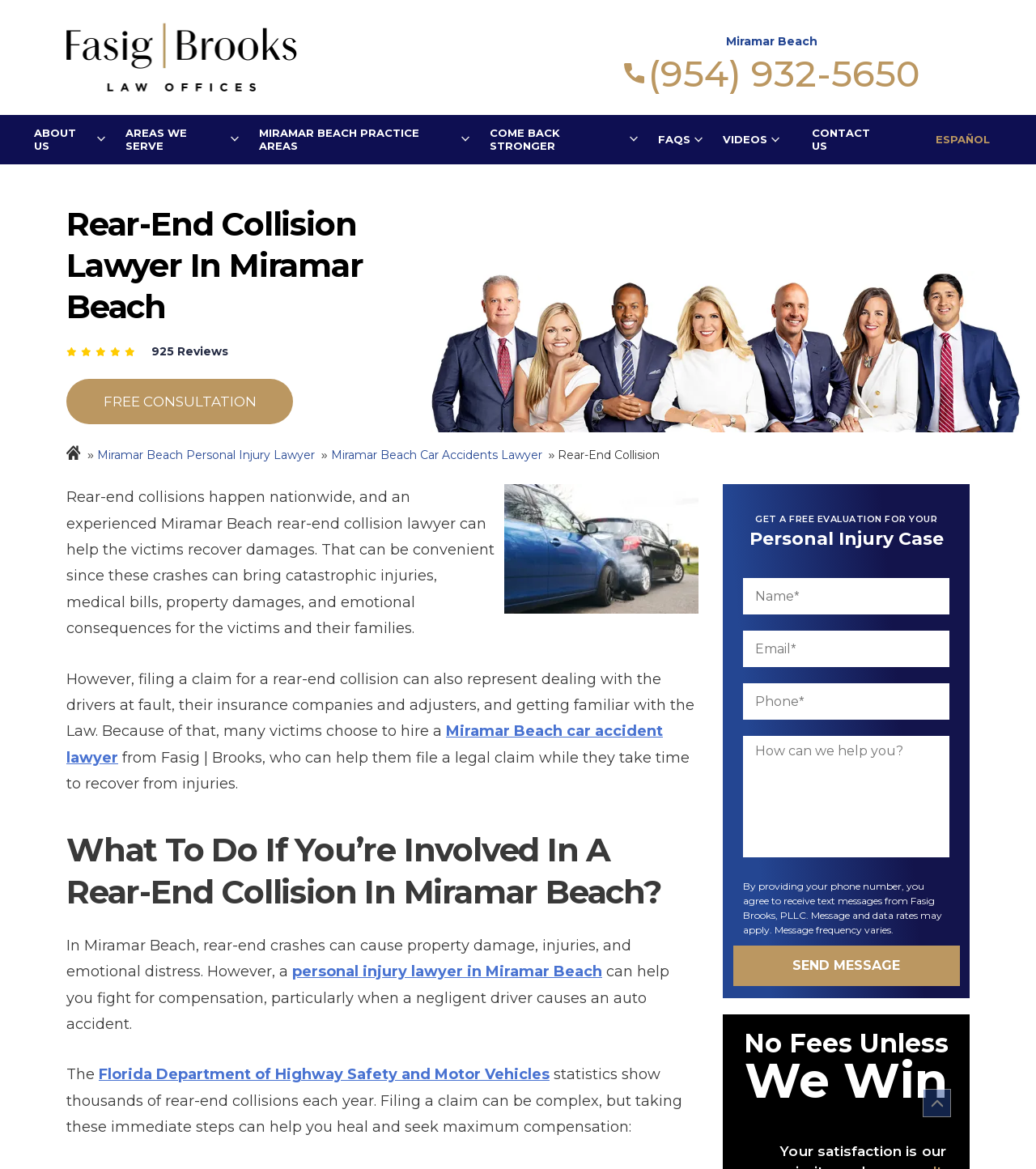Refer to the image and provide an in-depth answer to the question: 
What is the phone number of the Miramar Beach office?

I found the answer by looking at the top-right corner of the webpage, where the phone number '(954) 932-5650' is displayed next to the address 'Miramar Beach'.